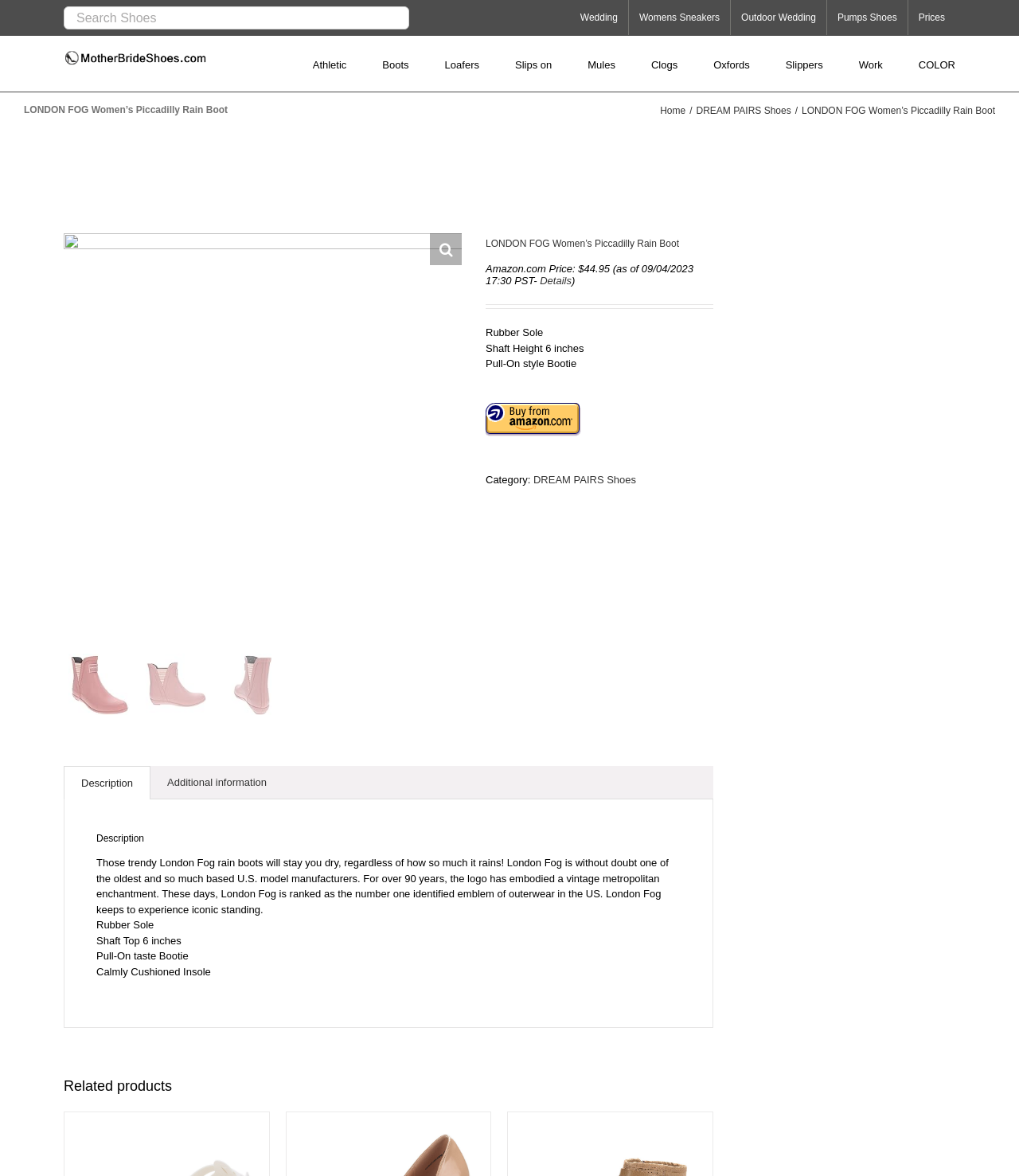Find and provide the bounding box coordinates for the UI element described with: "alt="Shoes for Women Logo"".

[0.062, 0.041, 0.203, 0.059]